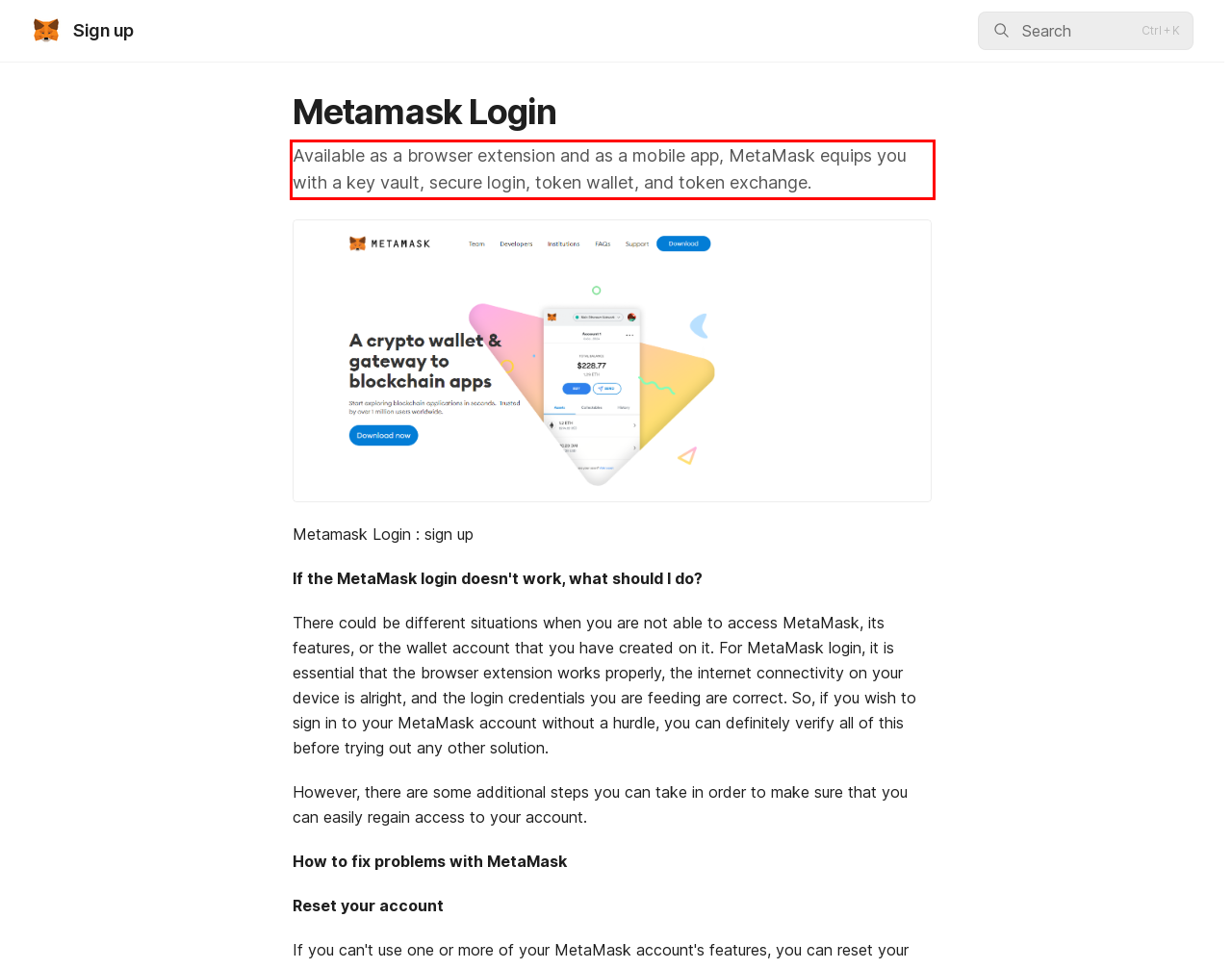The screenshot you have been given contains a UI element surrounded by a red rectangle. Use OCR to read and extract the text inside this red rectangle.

Available as a browser extension and as a mobile app, MetaMask equips you with a key vault, secure login, token wallet, and token exchange.